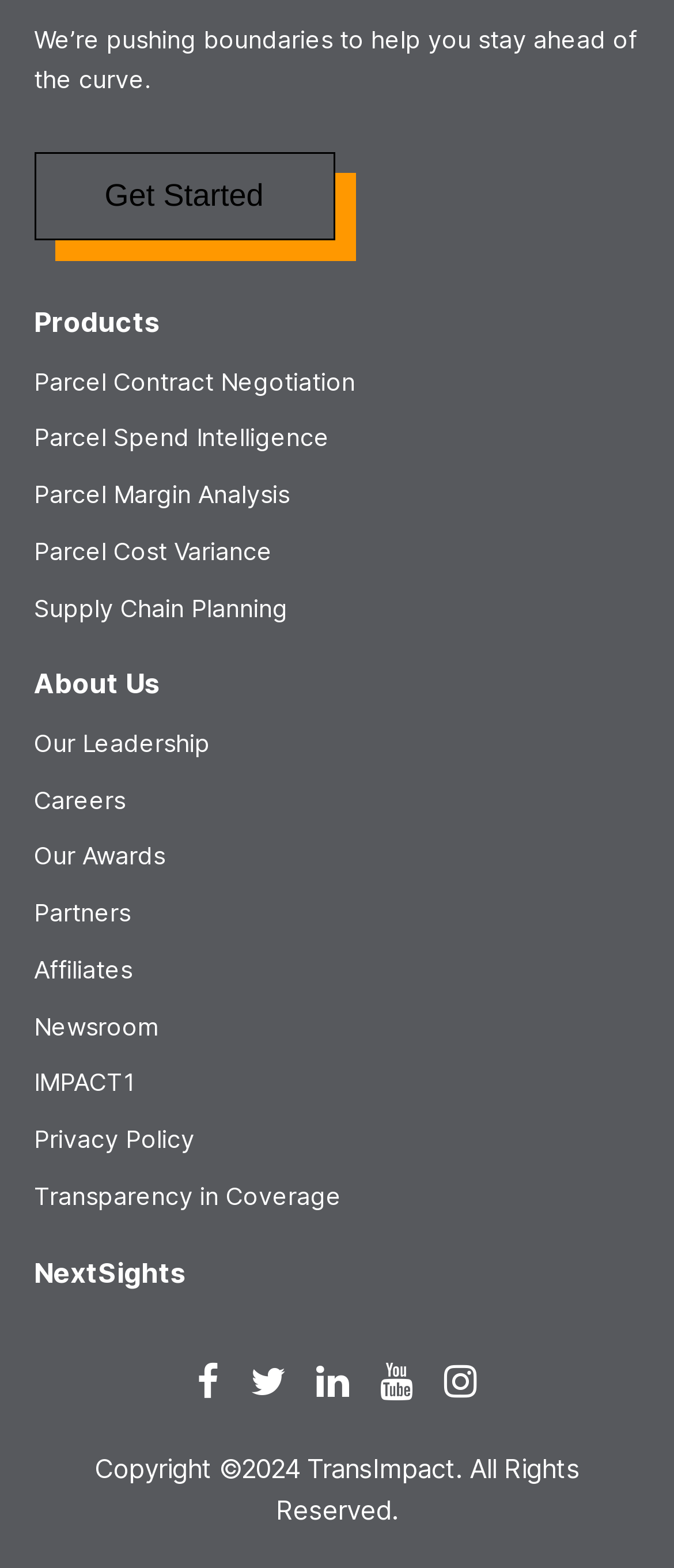Given the element description "Parcel Spend Intelligence", identify the bounding box of the corresponding UI element.

[0.05, 0.269, 0.488, 0.288]